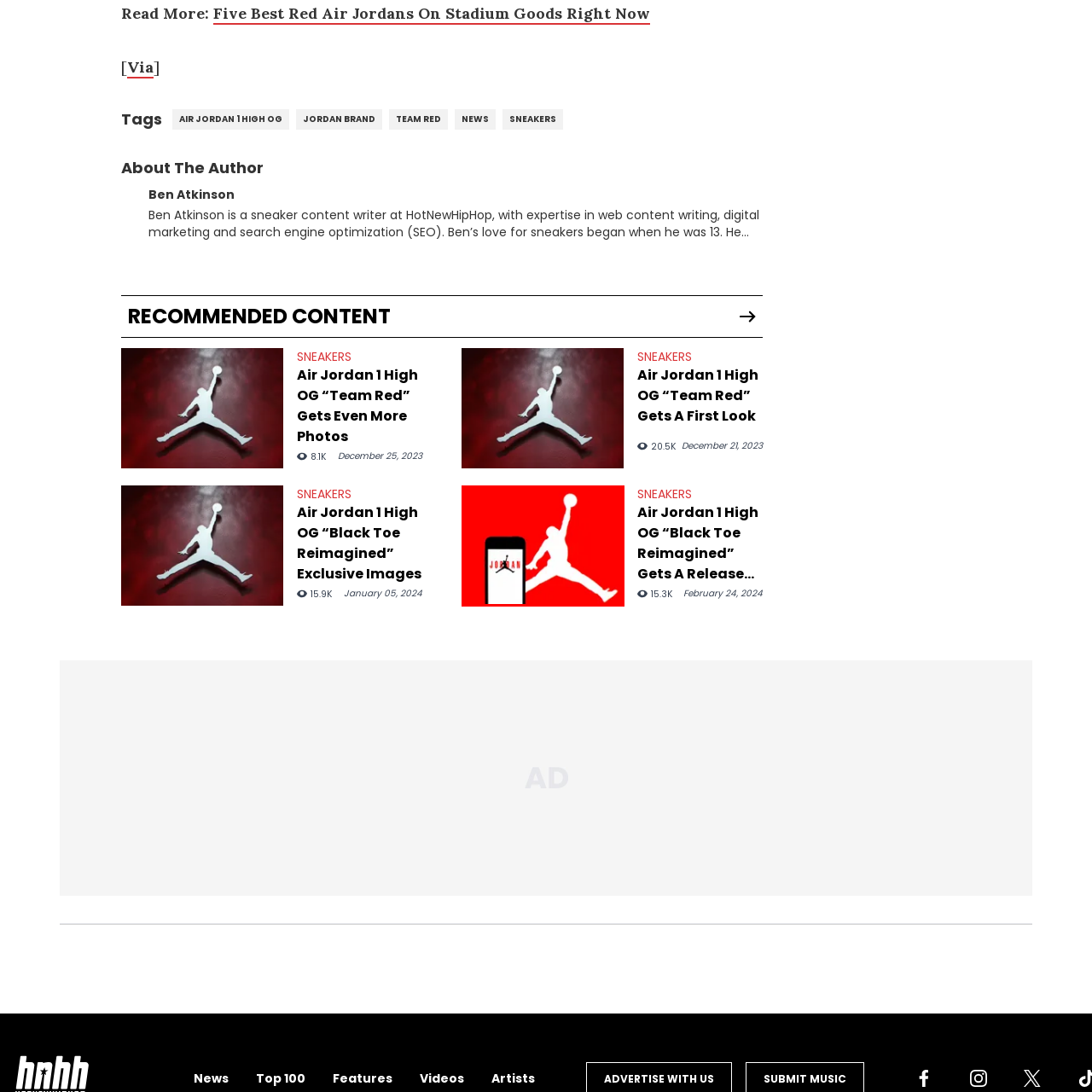Focus on the highlighted area in red, What is displayed on the mobile device? Answer using a single word or phrase.

JORDAN